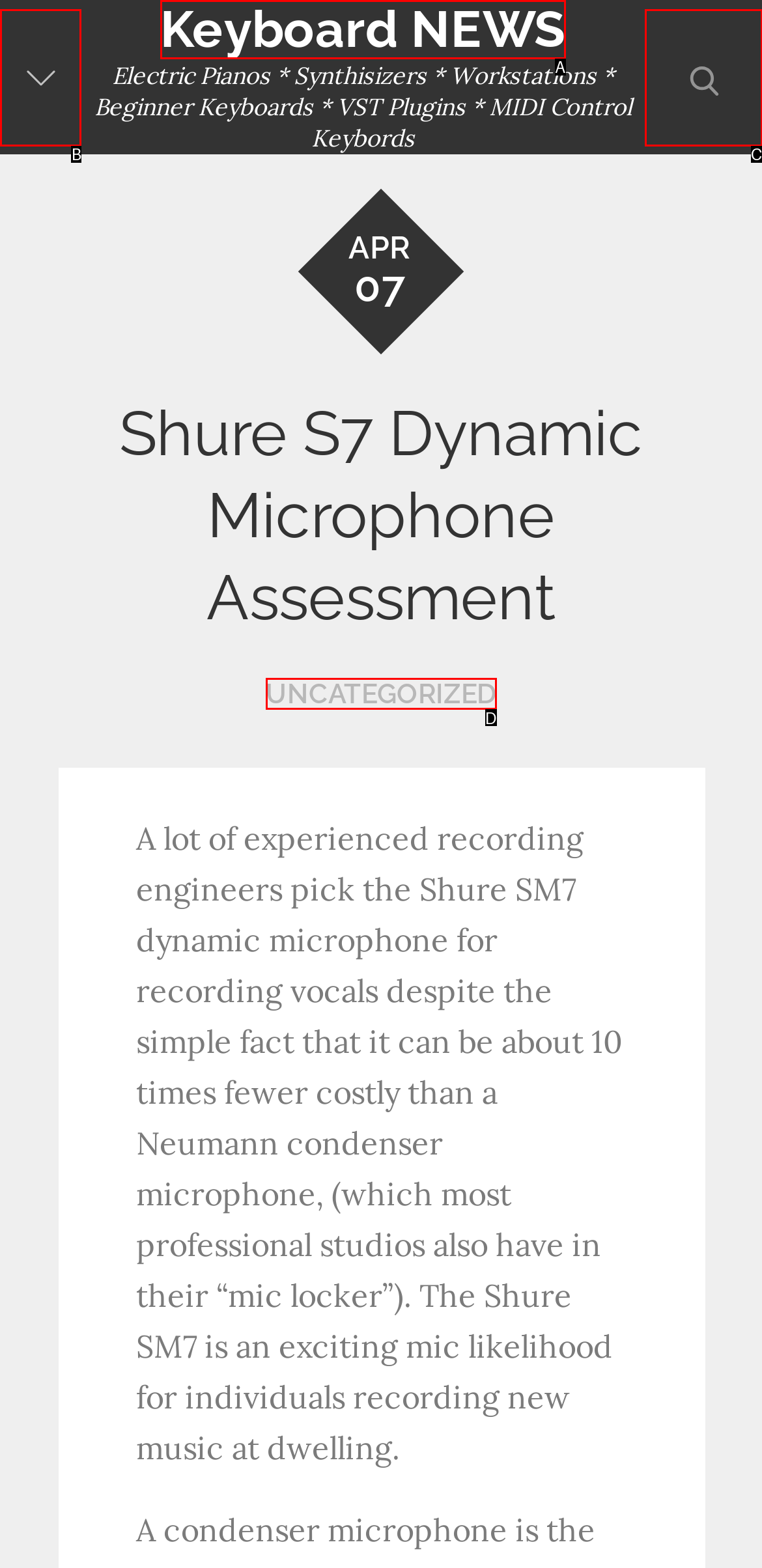From the available choices, determine which HTML element fits this description: Keyboard NEWS Respond with the correct letter.

A